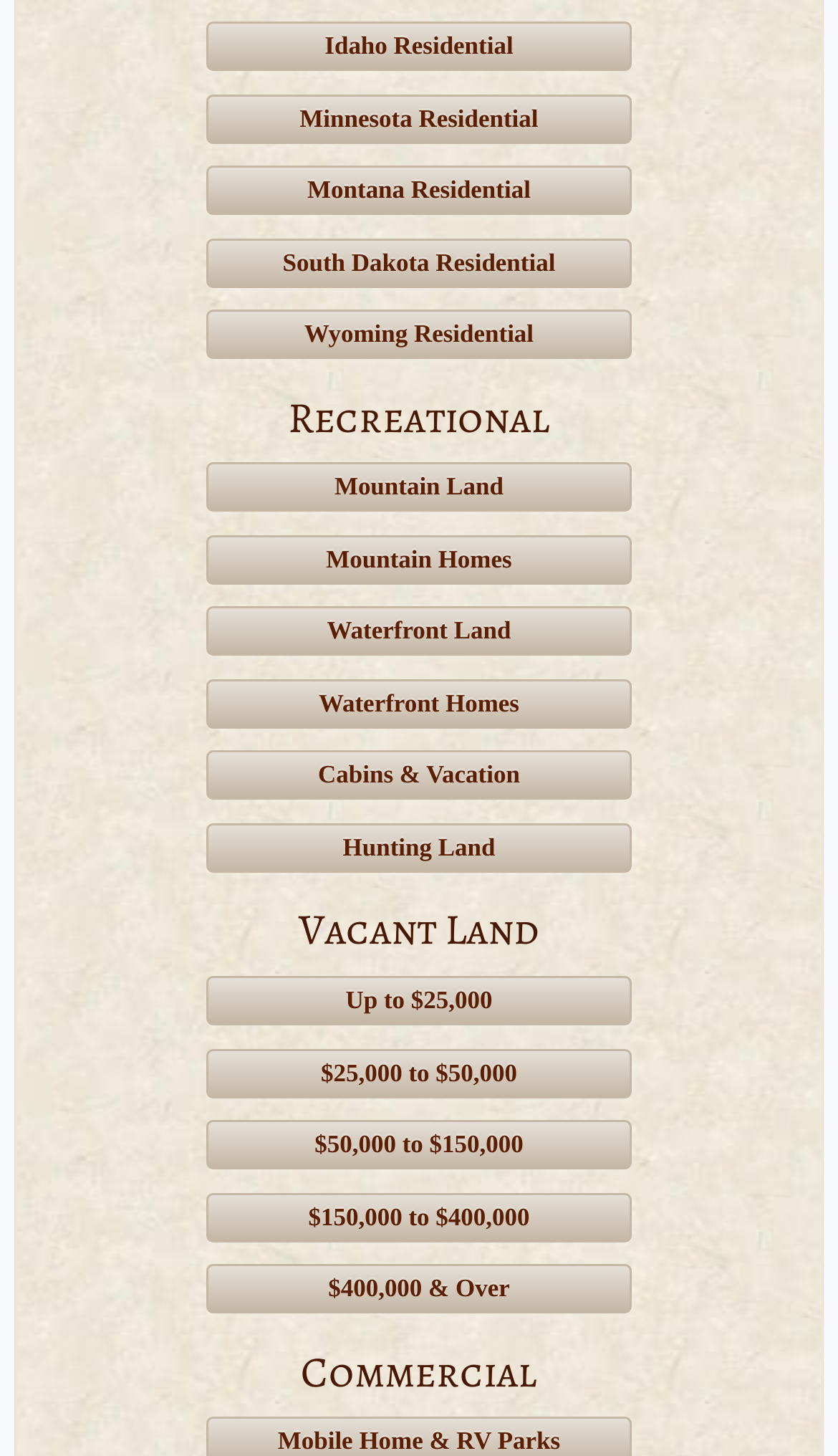Locate the bounding box coordinates of the clickable region necessary to complete the following instruction: "Explore Waterfront Homes". Provide the coordinates in the format of four float numbers between 0 and 1, i.e., [left, top, right, bottom].

[0.246, 0.466, 0.754, 0.5]